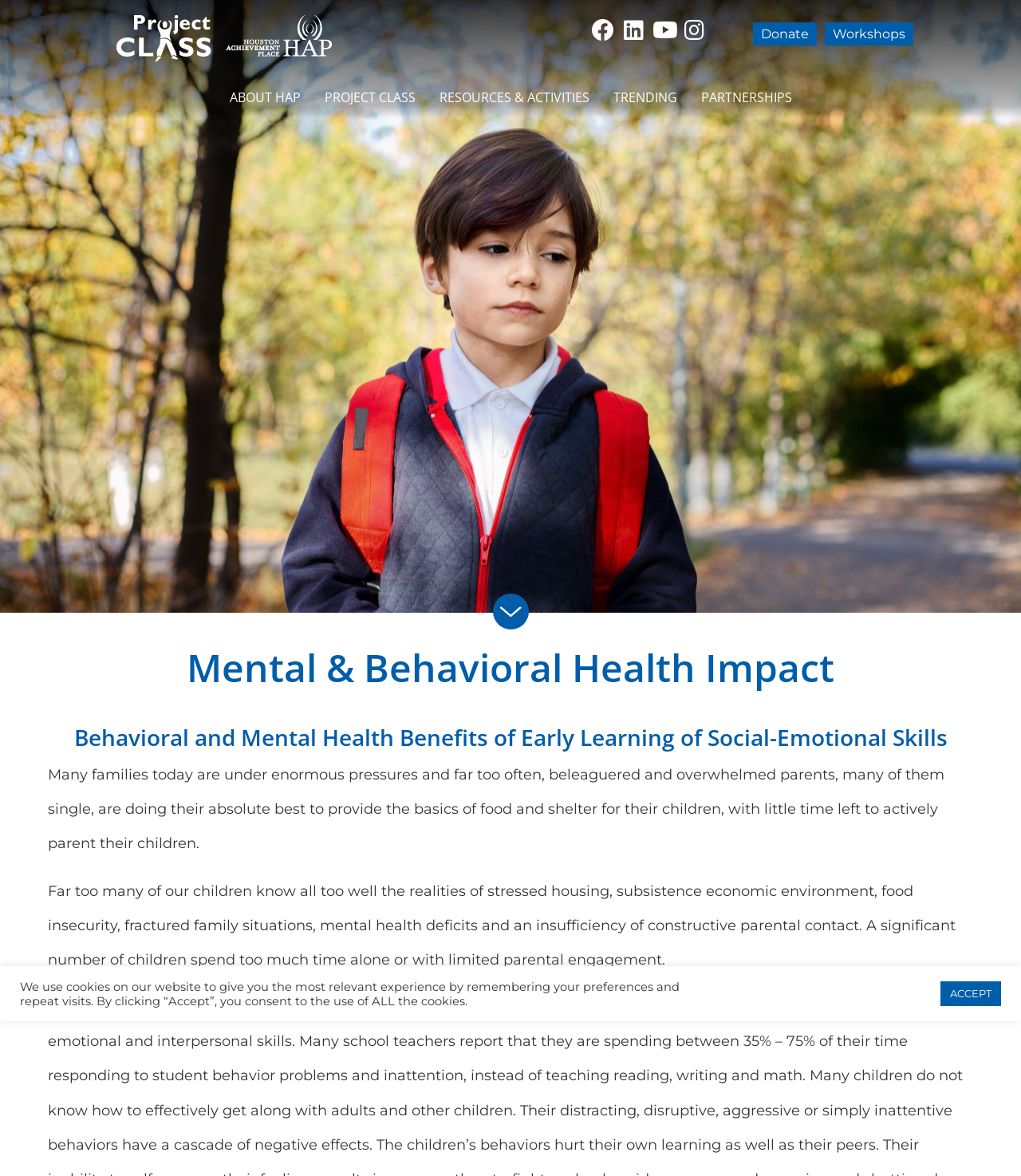Determine the bounding box coordinates of the region I should click to achieve the following instruction: "Click the Facebook button". Ensure the bounding box coordinates are four float numbers between 0 and 1, i.e., [left, top, right, bottom].

[0.58, 0.016, 0.602, 0.035]